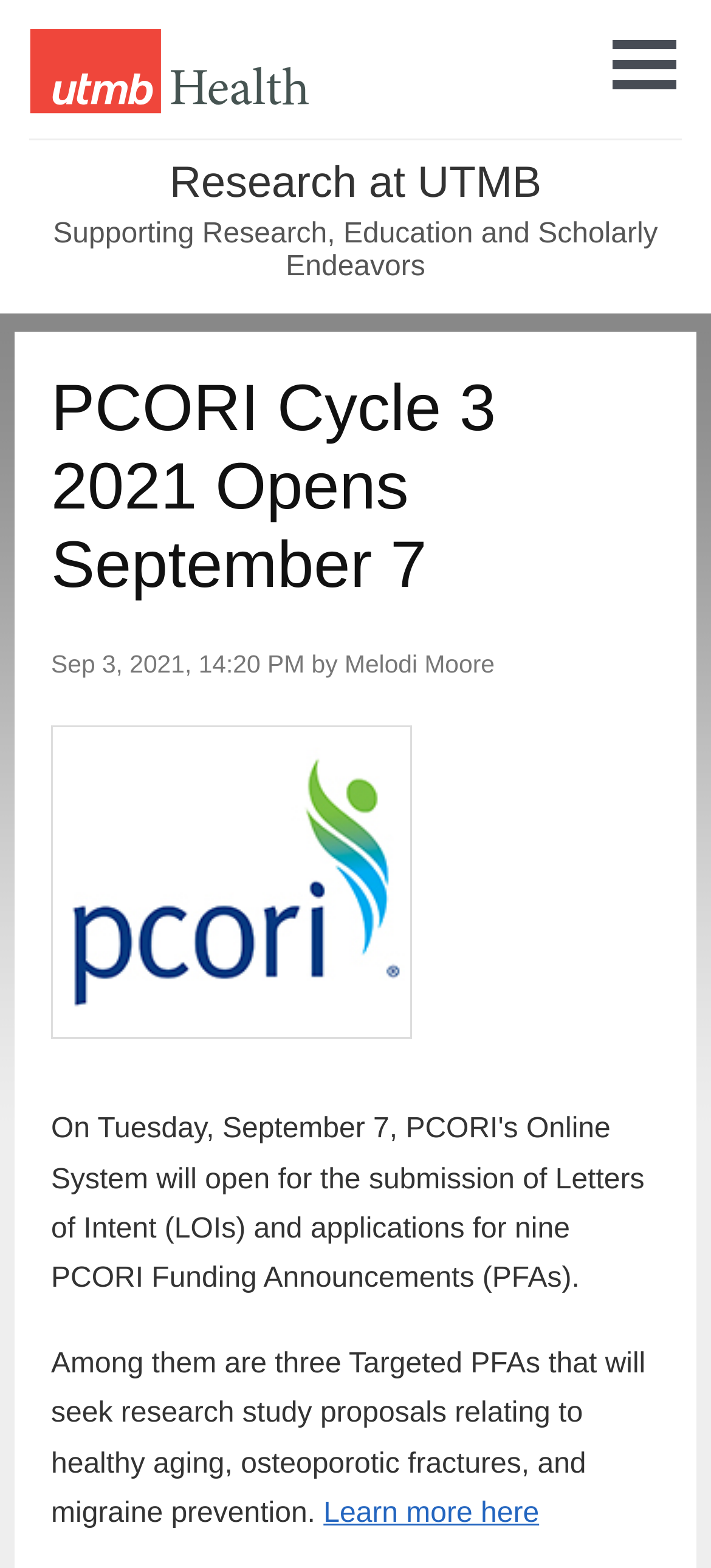Given the element description Menu, specify the bounding box coordinates of the corresponding UI element in the format (top-left x, top-left y, bottom-right x, bottom-right y). All values must be between 0 and 1.

[0.846, 0.012, 0.974, 0.071]